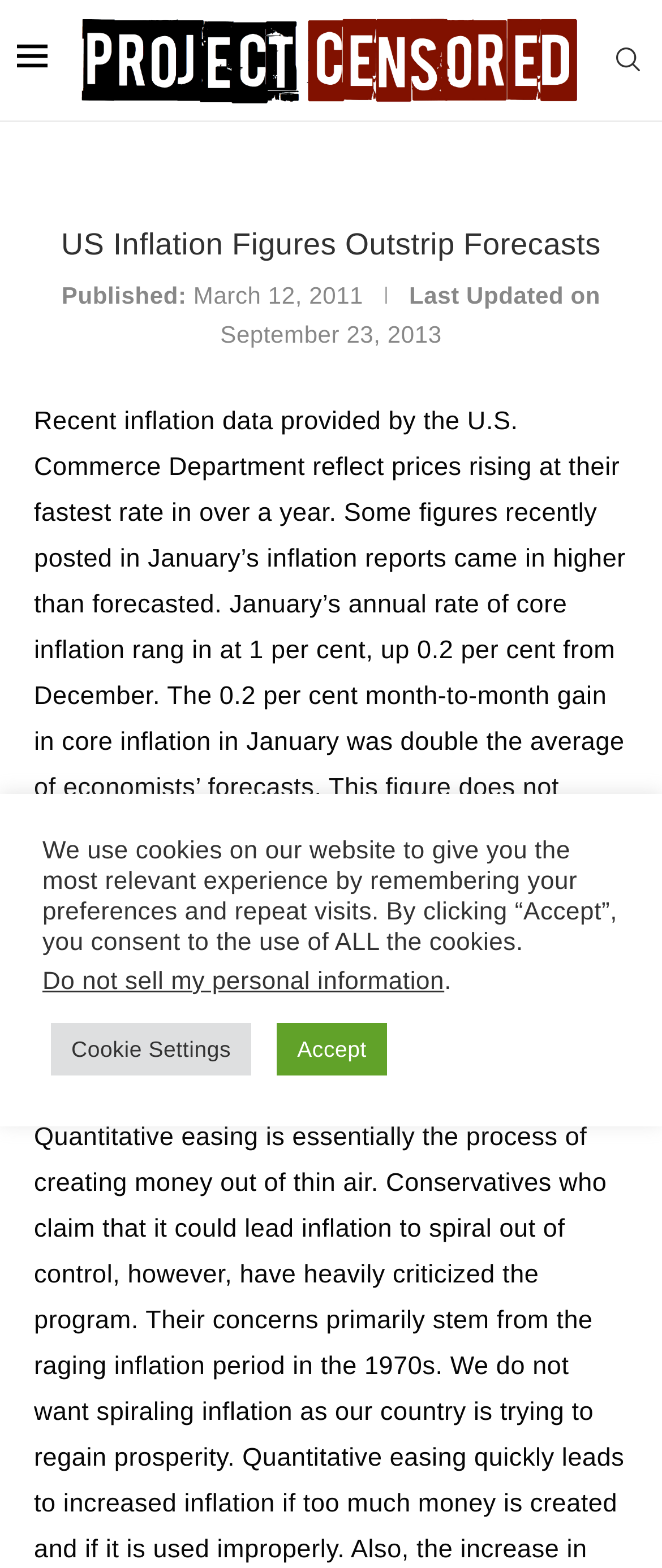Please provide the bounding box coordinates in the format (top-left x, top-left y, bottom-right x, bottom-right y). Remember, all values are floating point numbers between 0 and 1. What is the bounding box coordinate of the region described as: aria-label="Search"

[0.923, 0.026, 0.974, 0.05]